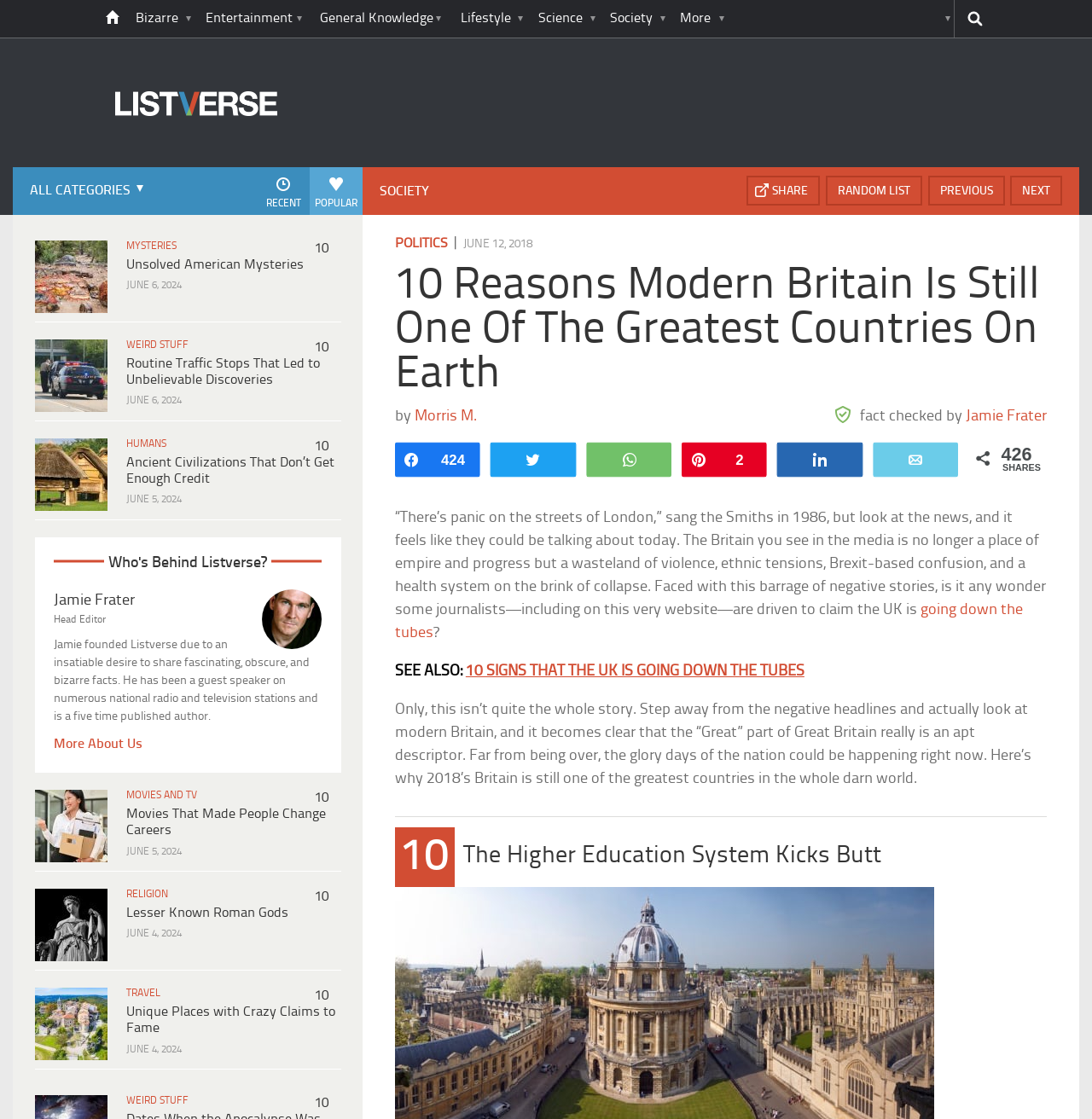Please identify the bounding box coordinates of the element I need to click to follow this instruction: "Go to the 'POPULAR' category".

[0.32, 0.149, 0.369, 0.192]